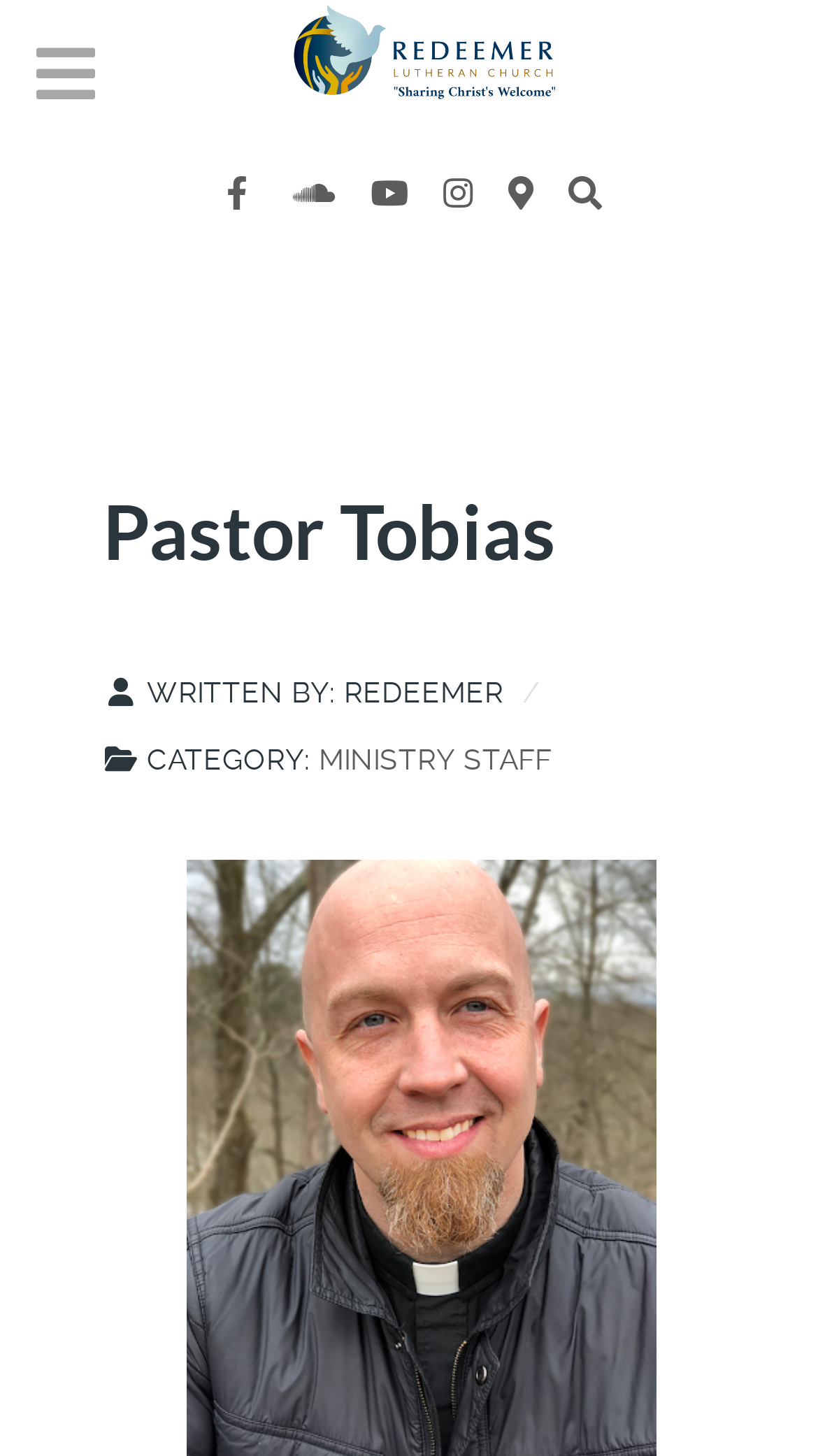Give a one-word or short phrase answer to this question: 
What is the name of the pastor?

Pastor Tobias